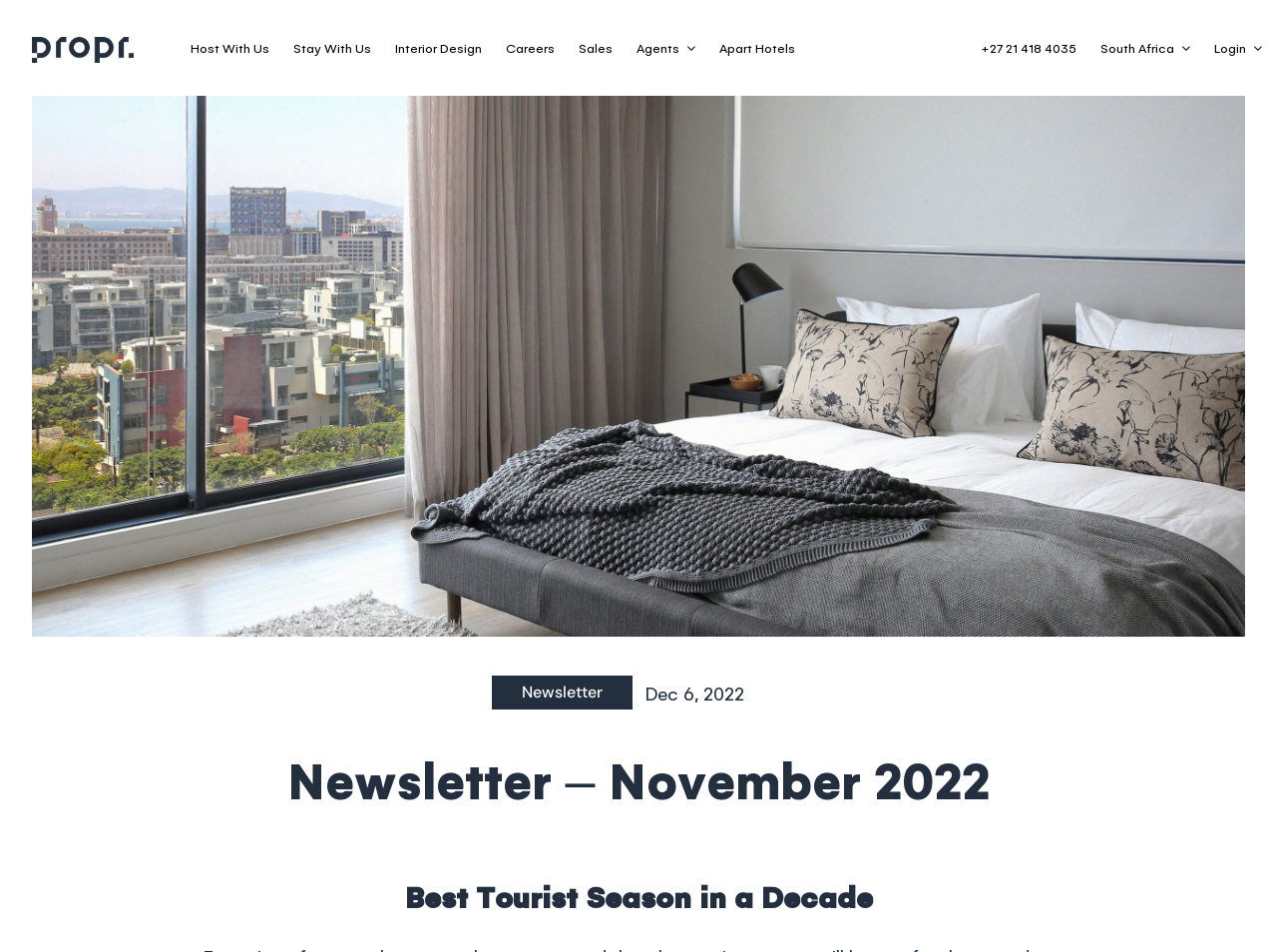Please indicate the bounding box coordinates of the element's region to be clicked to achieve the instruction: "Read the 'Best Tourist Season in a Decade' article". Provide the coordinates as four float numbers between 0 and 1, i.e., [left, top, right, bottom].

[0.158, 0.92, 0.842, 0.962]